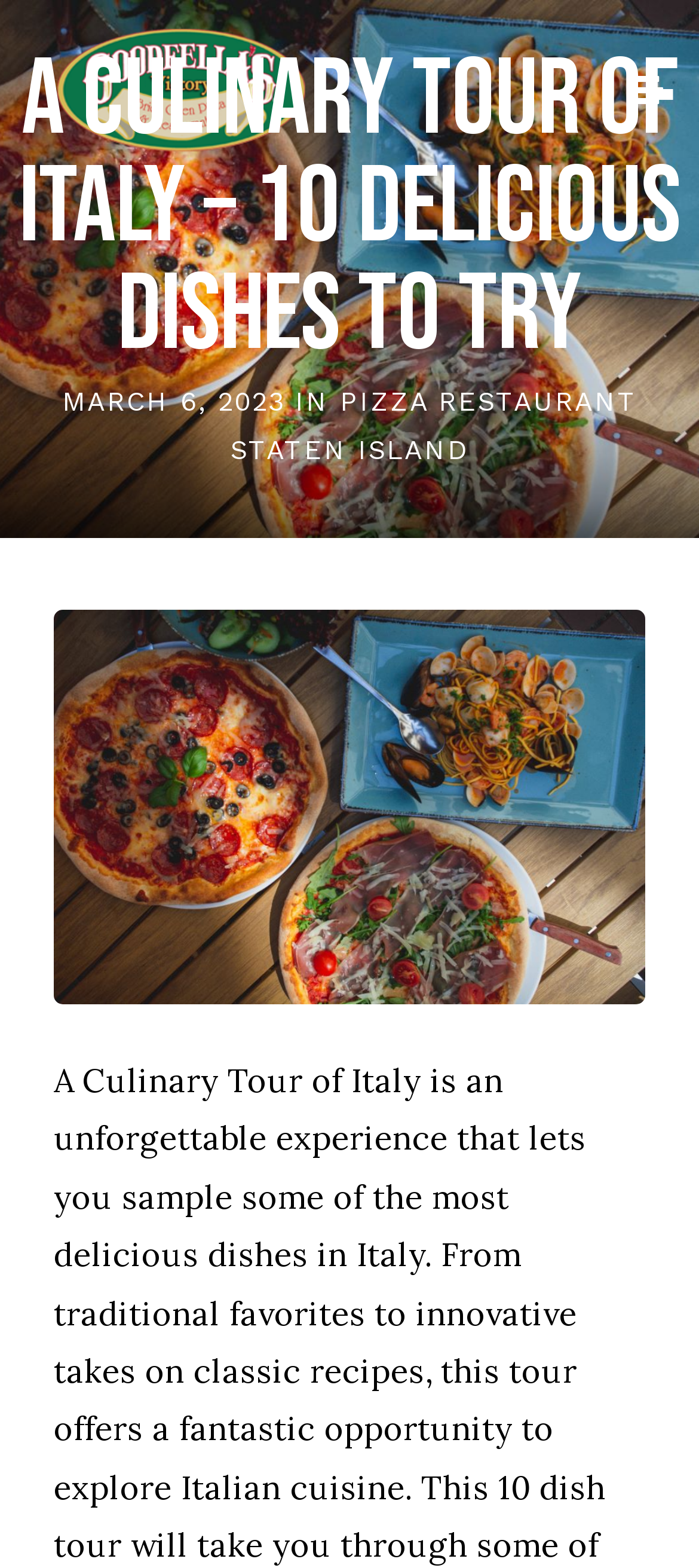Give a complete and precise description of the webpage's appearance.

The webpage is about a culinary tour of Italy, featuring 10 delicious dishes to try. At the top left corner, there is a Goodfellas logo, which is a link. On the top right corner, there is an empty link. The main title "A CULINARY TOUR OF ITALY – 10 DELICIOUS DISHES TO TRY" is prominently displayed across the top of the page.

Below the title, there is a section with text "MARCH 6, 2023 IN" followed by three links: "PIZZA", "RESTAURANT", and "STATEN ISLAND". These links are positioned horizontally, with "PIZZA" on the left, "RESTAURANT" in the middle, and "STATEN ISLAND" on the right.

Further down the page, there is a large image that takes up most of the width, showcasing a culinary tour of Italy. Above this image, there are four social media links, represented by icons, positioned horizontally. The first three icons are located near the top left corner, while the fourth icon is located near the bottom right corner.

There are no other notable elements on the page besides these.